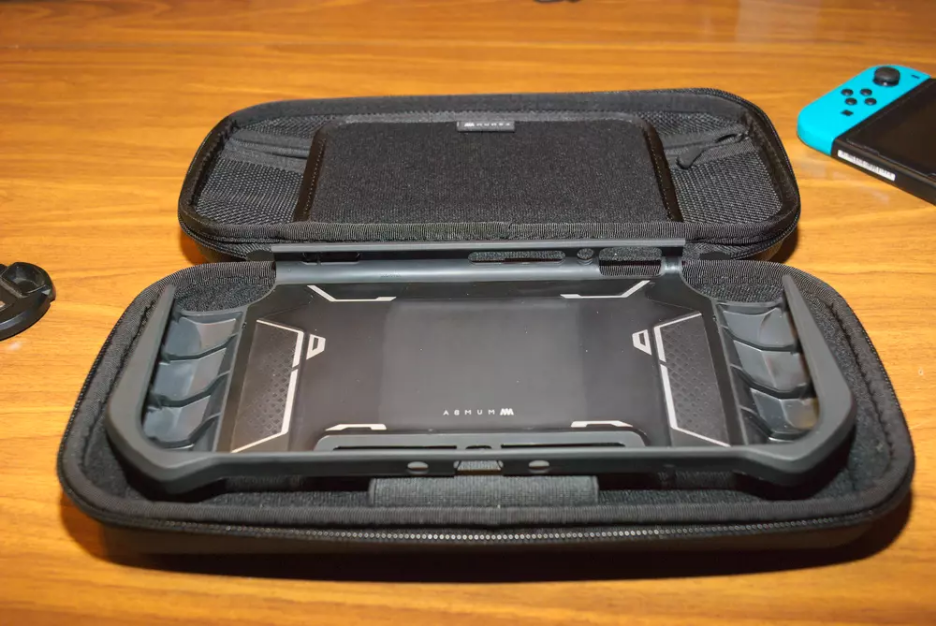Provide a comprehensive description of the image.

The image showcases the Mumba Blade Dockable Case, designed specifically for the Nintendo Switch. It is neatly displayed inside its protective carrying case, which features a sleek, matte black exterior. The dock itself has a robust design with angular edges, providing a firm grip and a touch of sophistication. The interior of the case includes a soft lining to prevent scratches, while the case's design allows for easy access to the Switch's controls. In the background, the iconic neon blue and black Switch console adds a pop of color, emphasizing the case's compatibility with the device. The overall assembly hints at thoughtful engineering, aimed at balancing protection with style, making it an ideal accessory for gamers on the go.